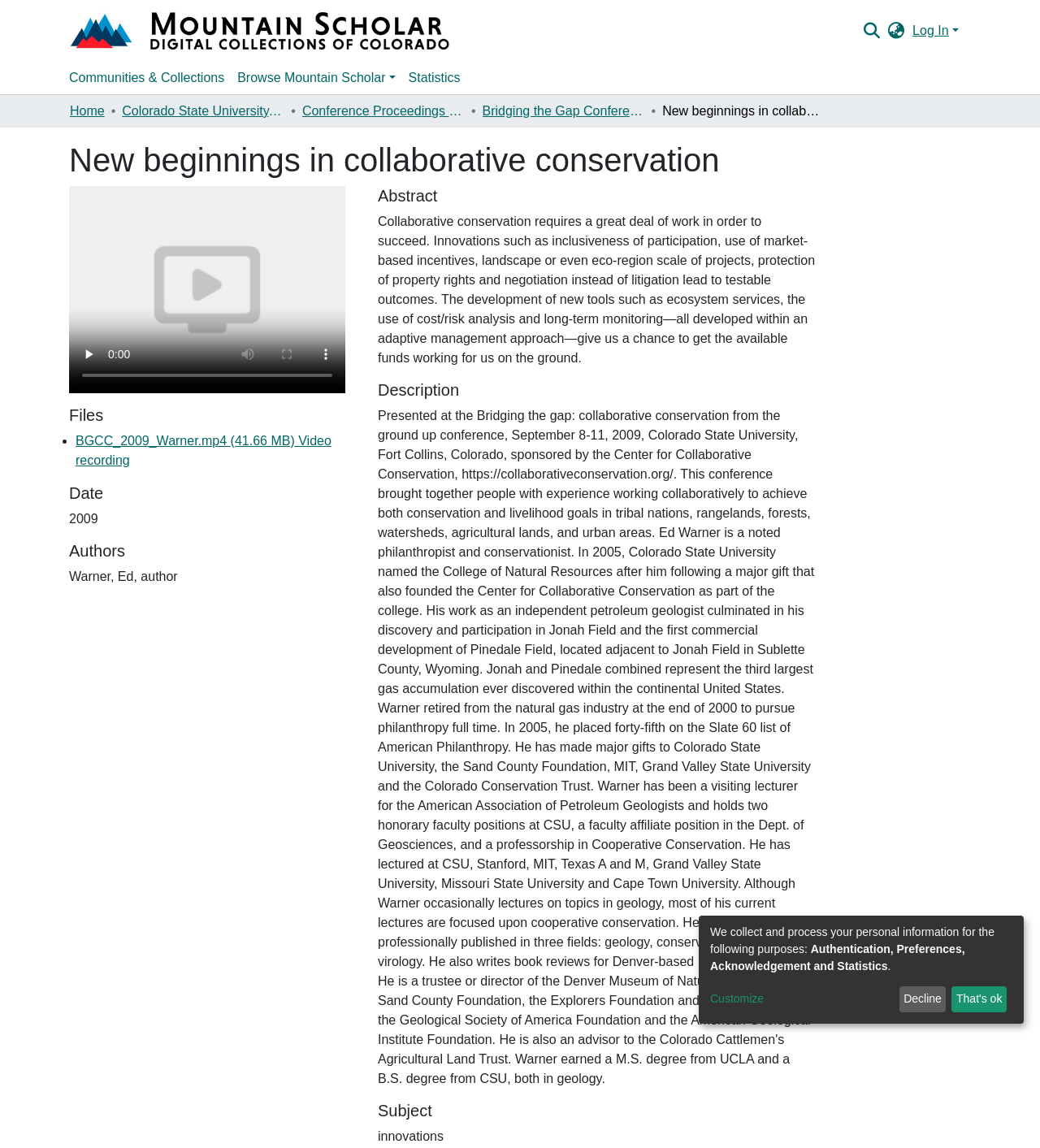Given the element description Colorado State University, Fort Collins, predict the bounding box coordinates for the UI element in the webpage screenshot. The format should be (top-left x, top-left y, bottom-right x, bottom-right y), and the values should be between 0 and 1.

[0.117, 0.088, 0.274, 0.105]